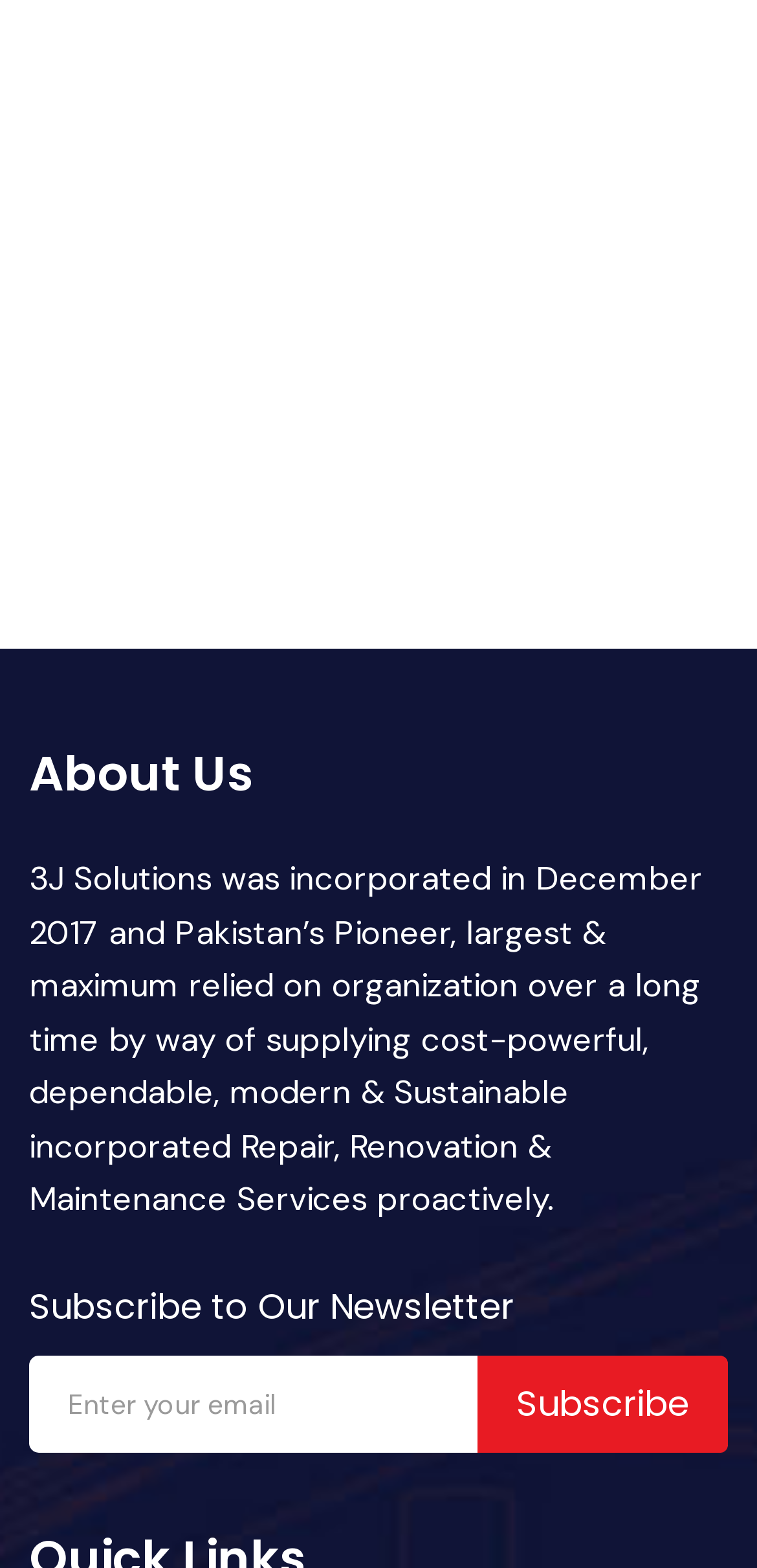What is the purpose of the textbox?
Please give a detailed and thorough answer to the question, covering all relevant points.

The textbox is located below the 'Subscribe to Our Newsletter' heading and has a placeholder text 'Enter your email', indicating that it is used to input an email address for subscription purposes.